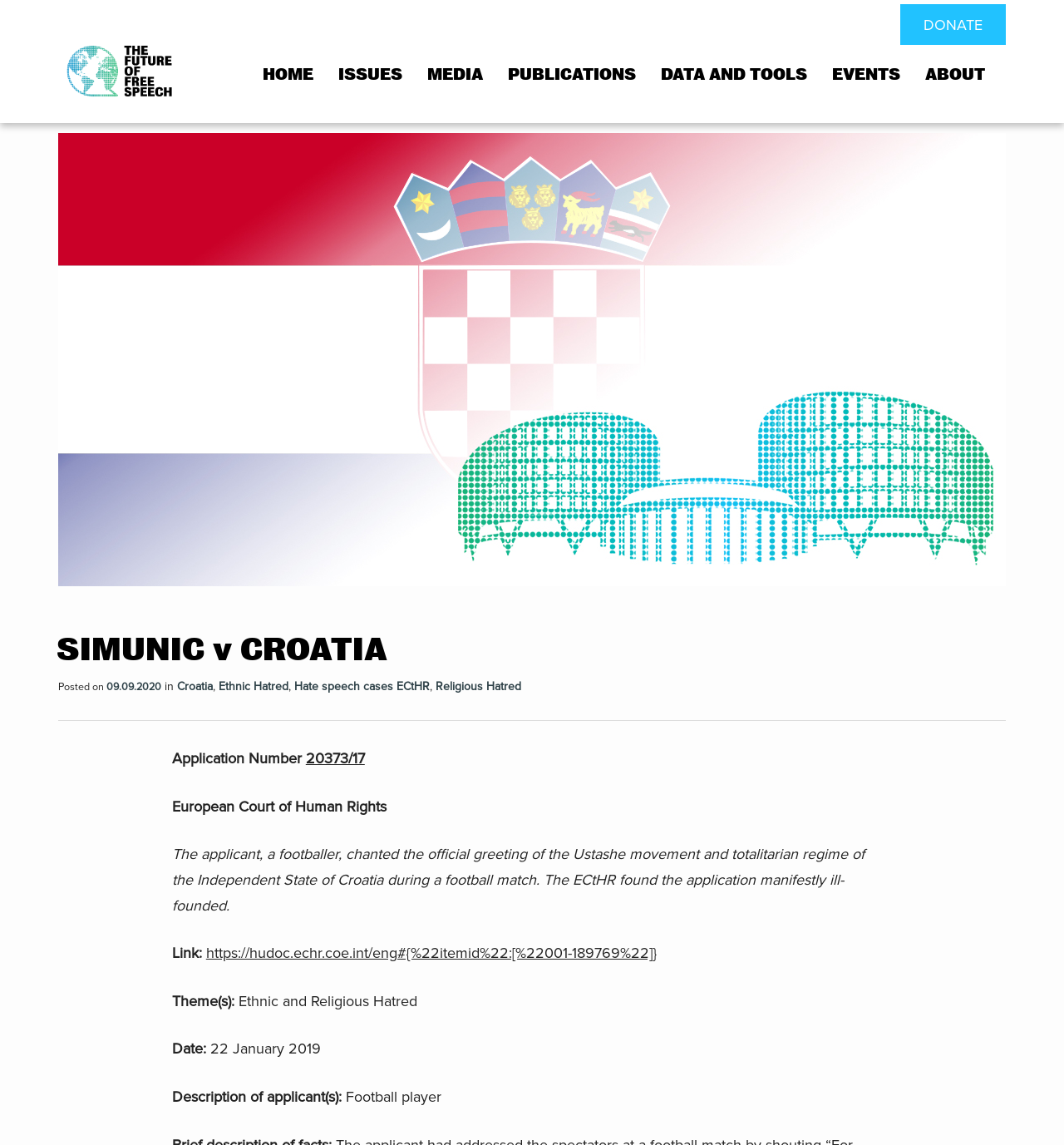Locate the coordinates of the bounding box for the clickable region that fulfills this instruction: "Visit the 'HOME' page".

[0.235, 0.049, 0.306, 0.078]